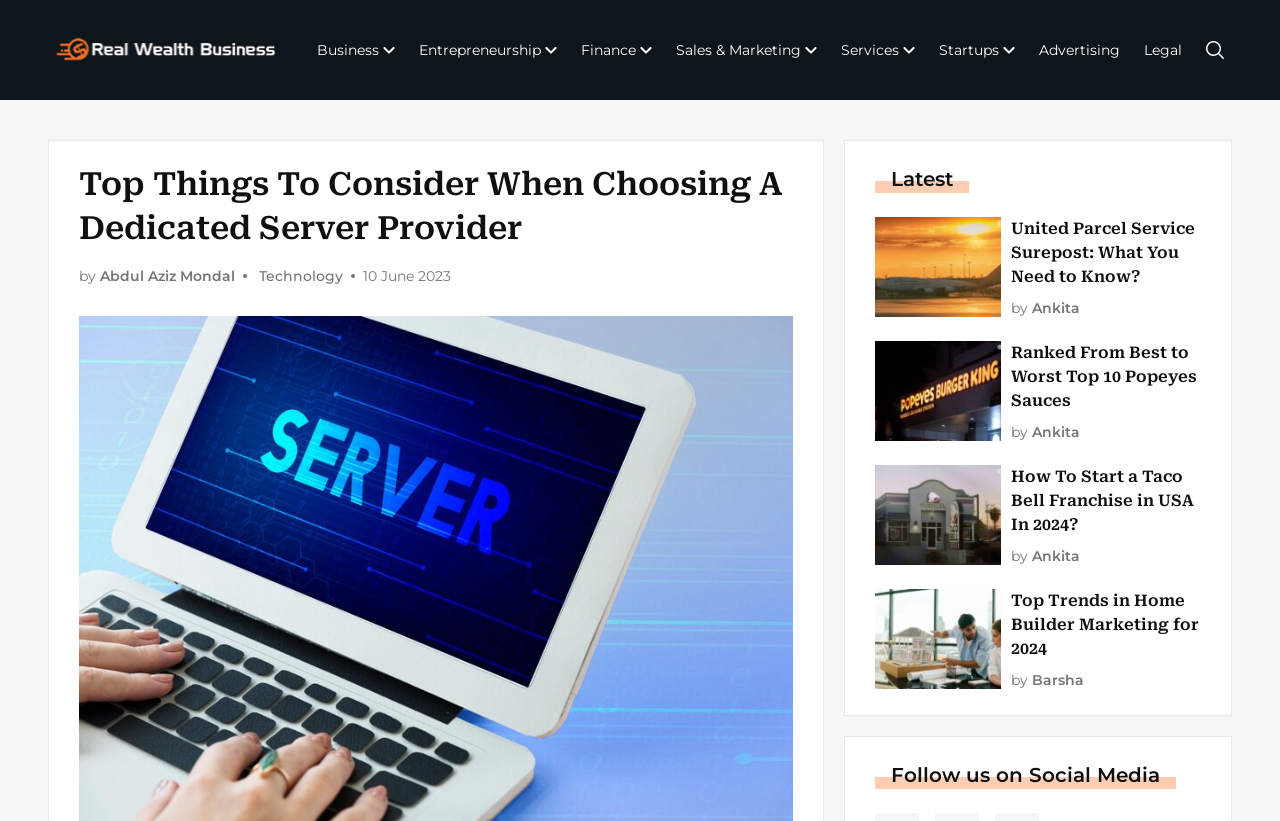What is the last article listed on the webpage?
Look at the image and respond with a one-word or short-phrase answer.

Top Trends in Home Builder Marketing for 2024